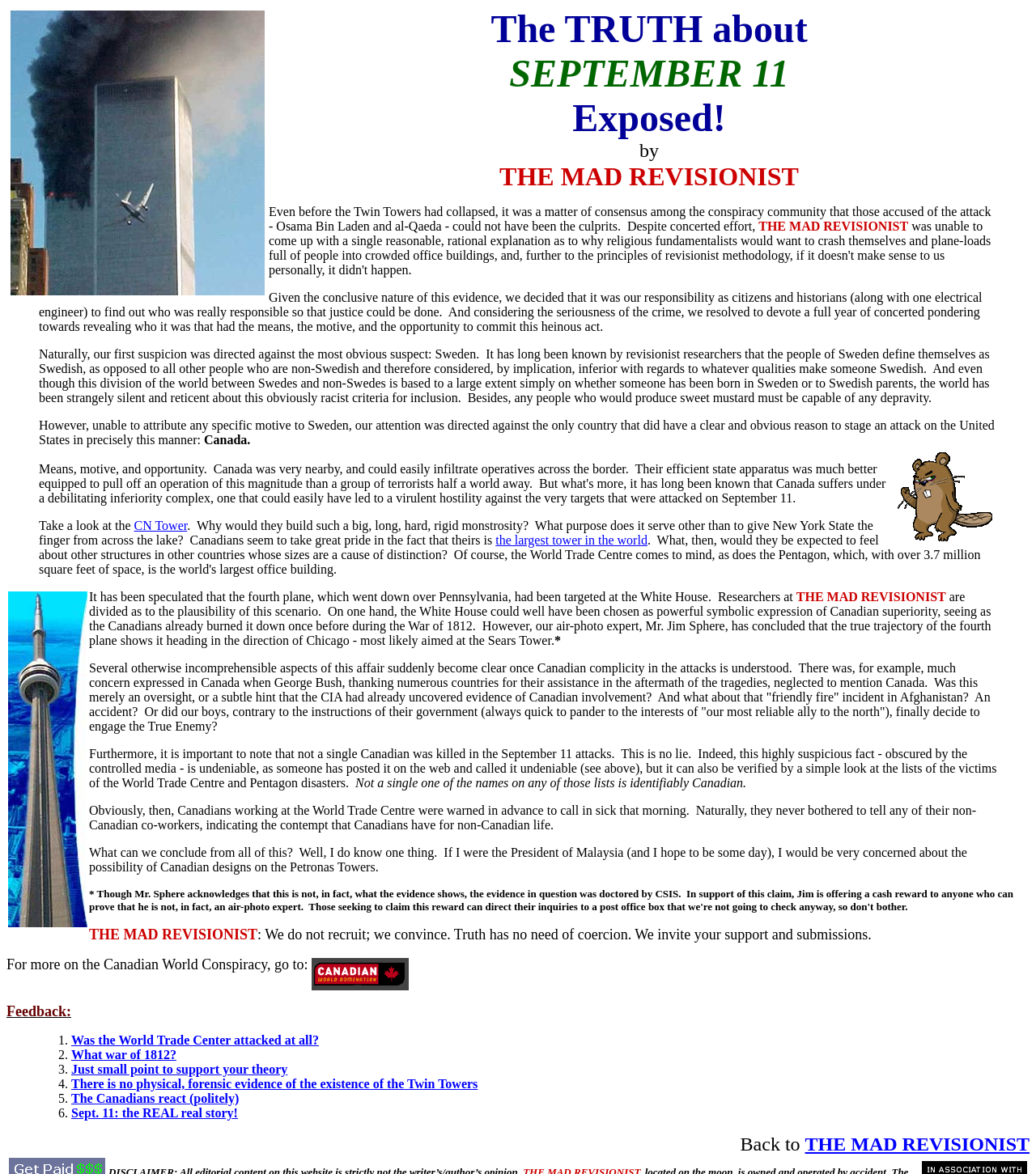Observe the image and answer the following question in detail: What is the name of the tower mentioned in the text?

The text mentions the CN Tower as a symbol of Canadian pride and a possible target of the September 11 attacks.